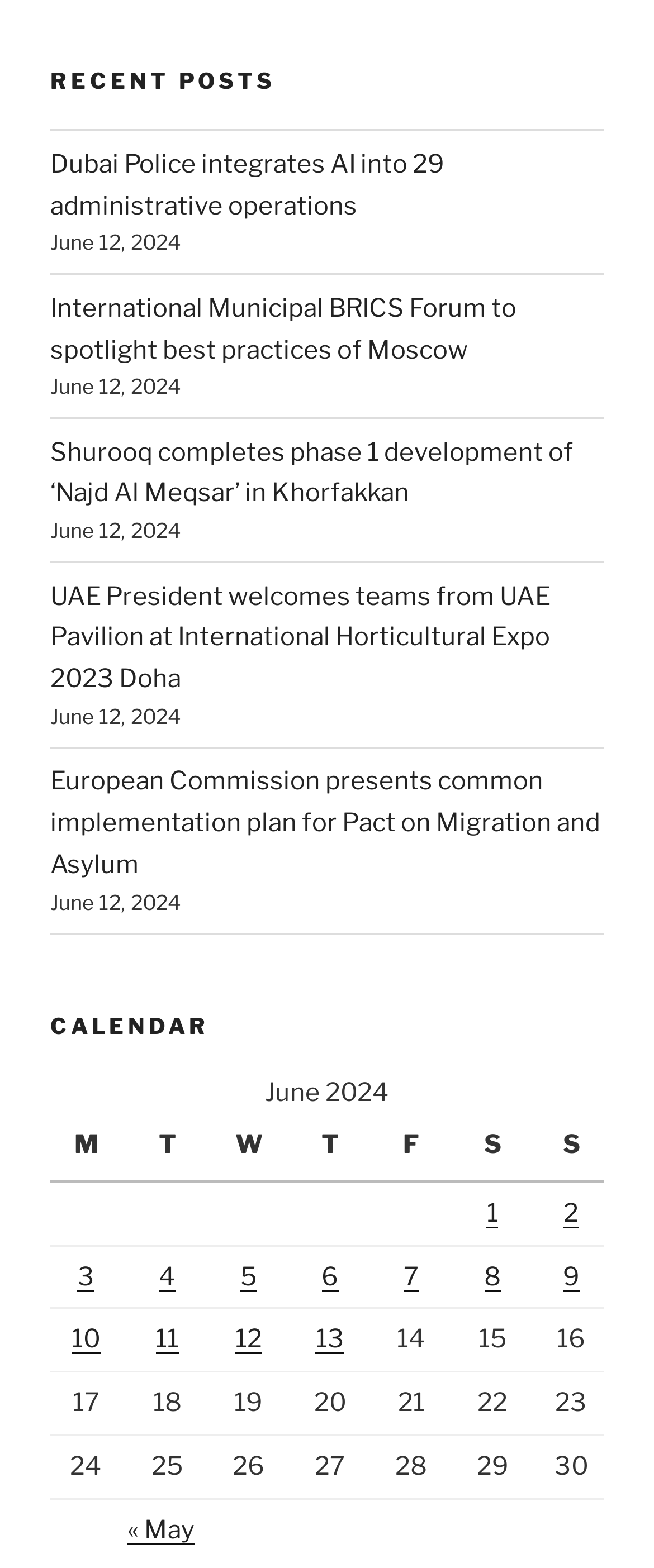Please give a short response to the question using one word or a phrase:
What is the title of the second section?

CALENDAR